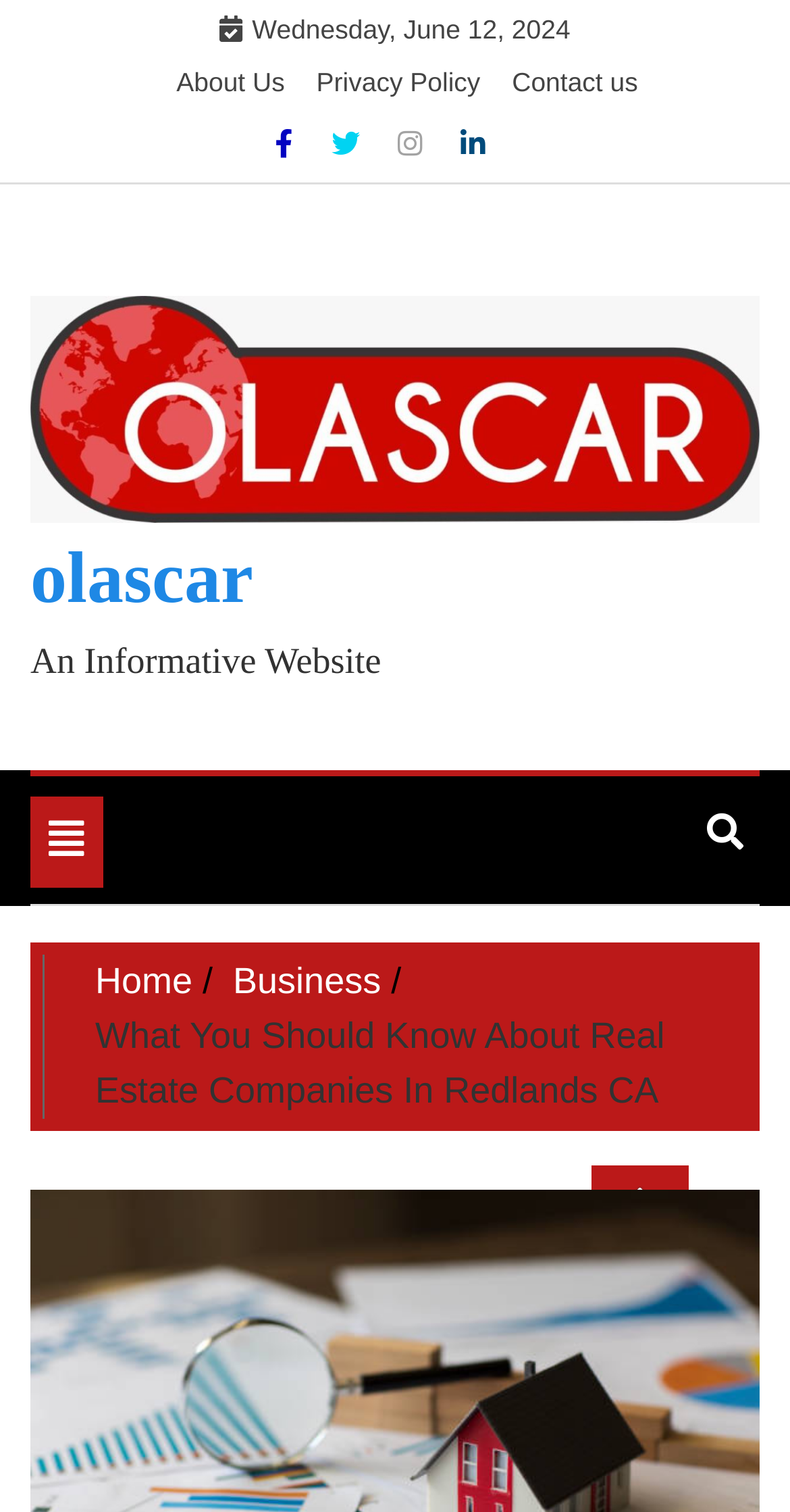How many navigation links are there in the breadcrumbs?
Using the image, answer in one word or phrase.

2